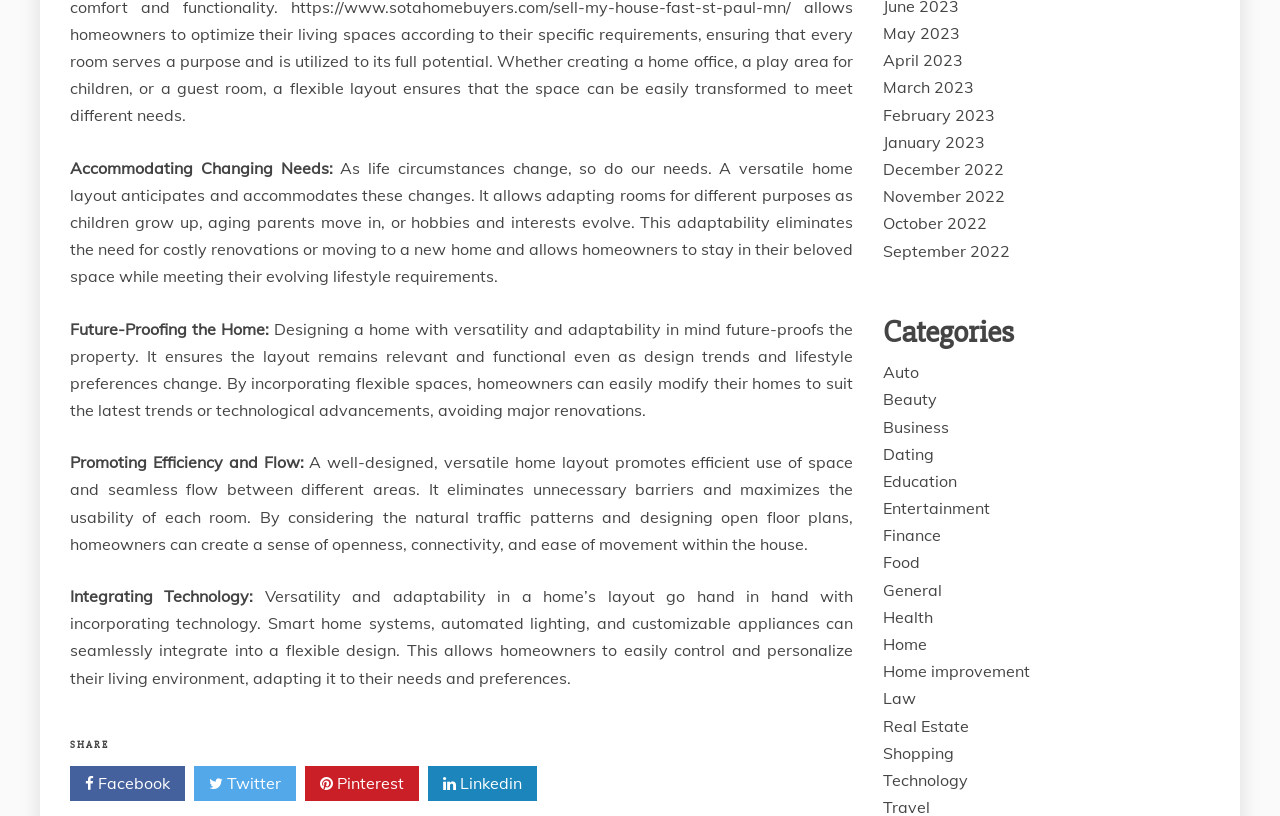Use a single word or phrase to answer the question: 
What categories are listed on the webpage?

Multiple categories